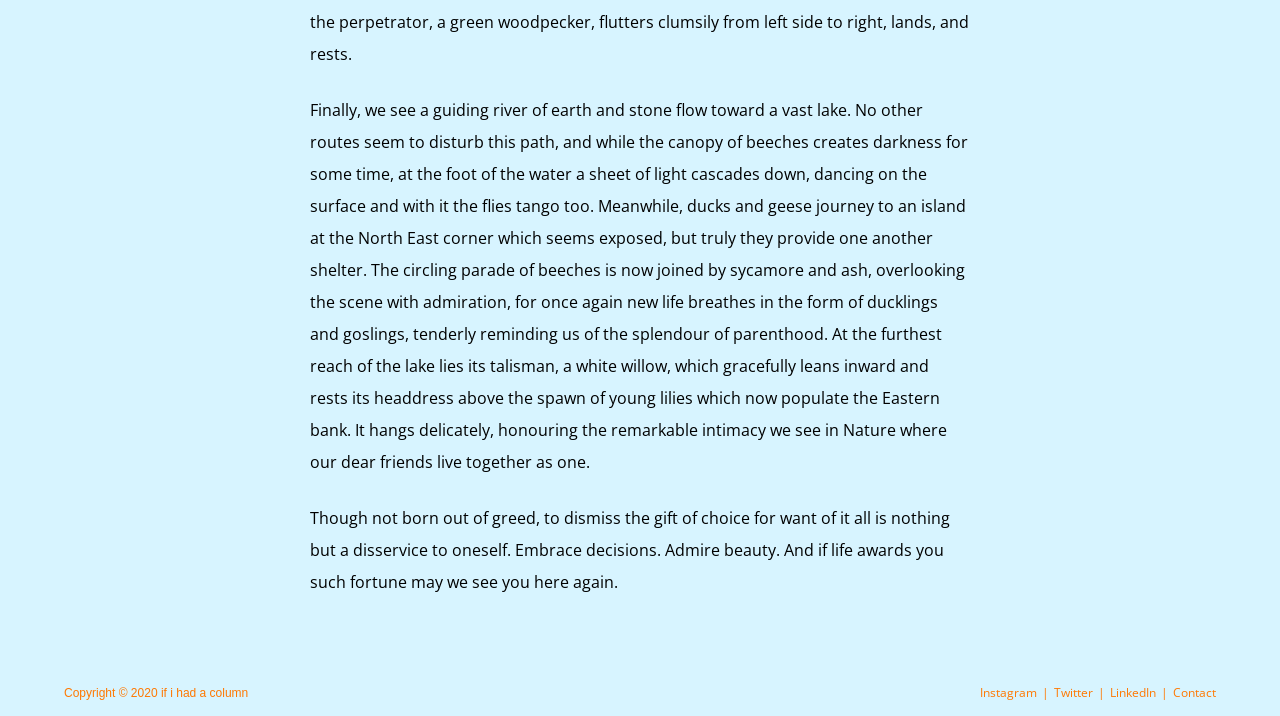What social media platforms are linked at the bottom of the page?
Using the information from the image, answer the question thoroughly.

At the bottom of the page, there are links to the social media platforms Instagram, Twitter, and LinkedIn, allowing users to connect with the website's author or content creator.